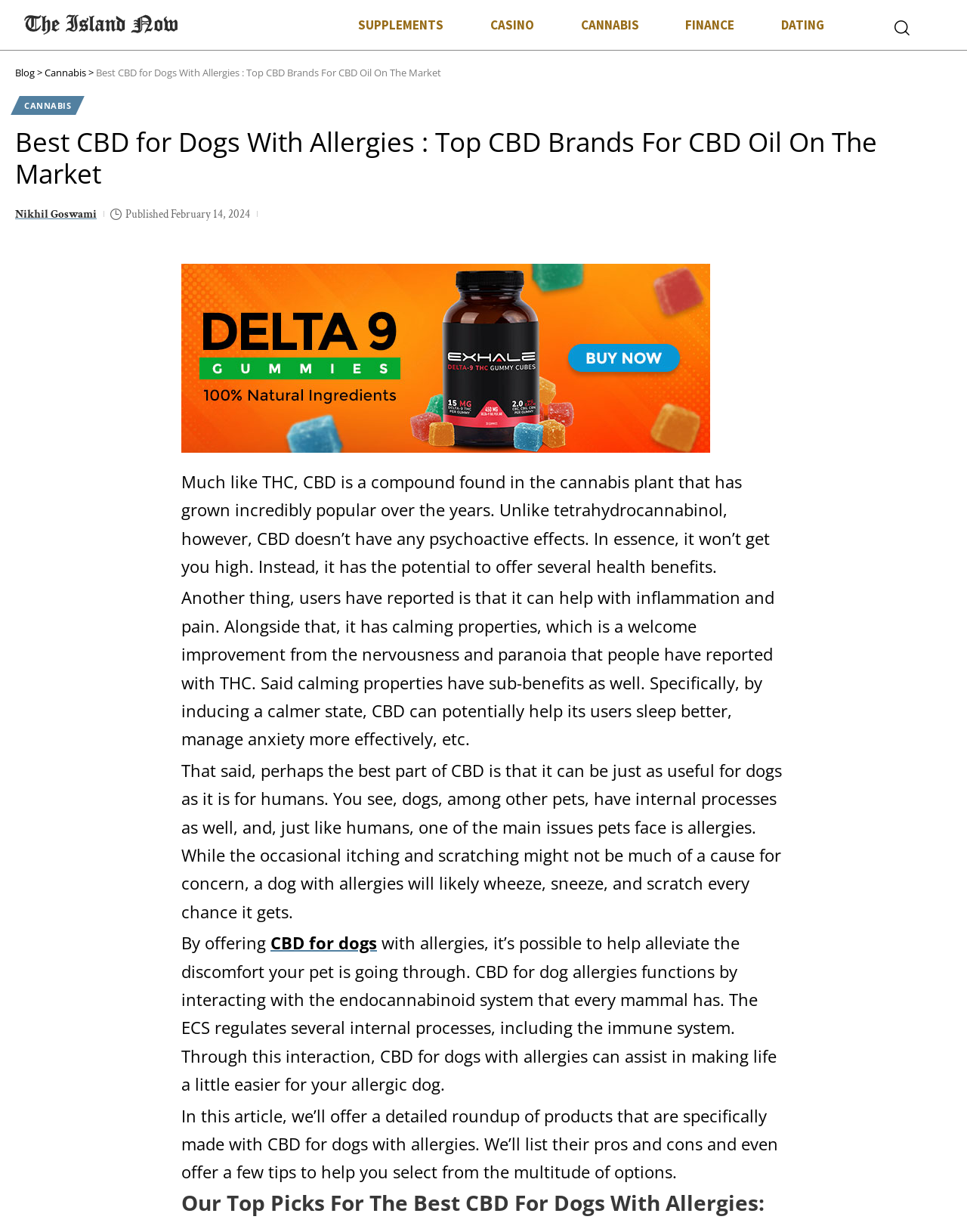What is the author's name of this article?
Based on the image, respond with a single word or phrase.

Nikhil Goswami